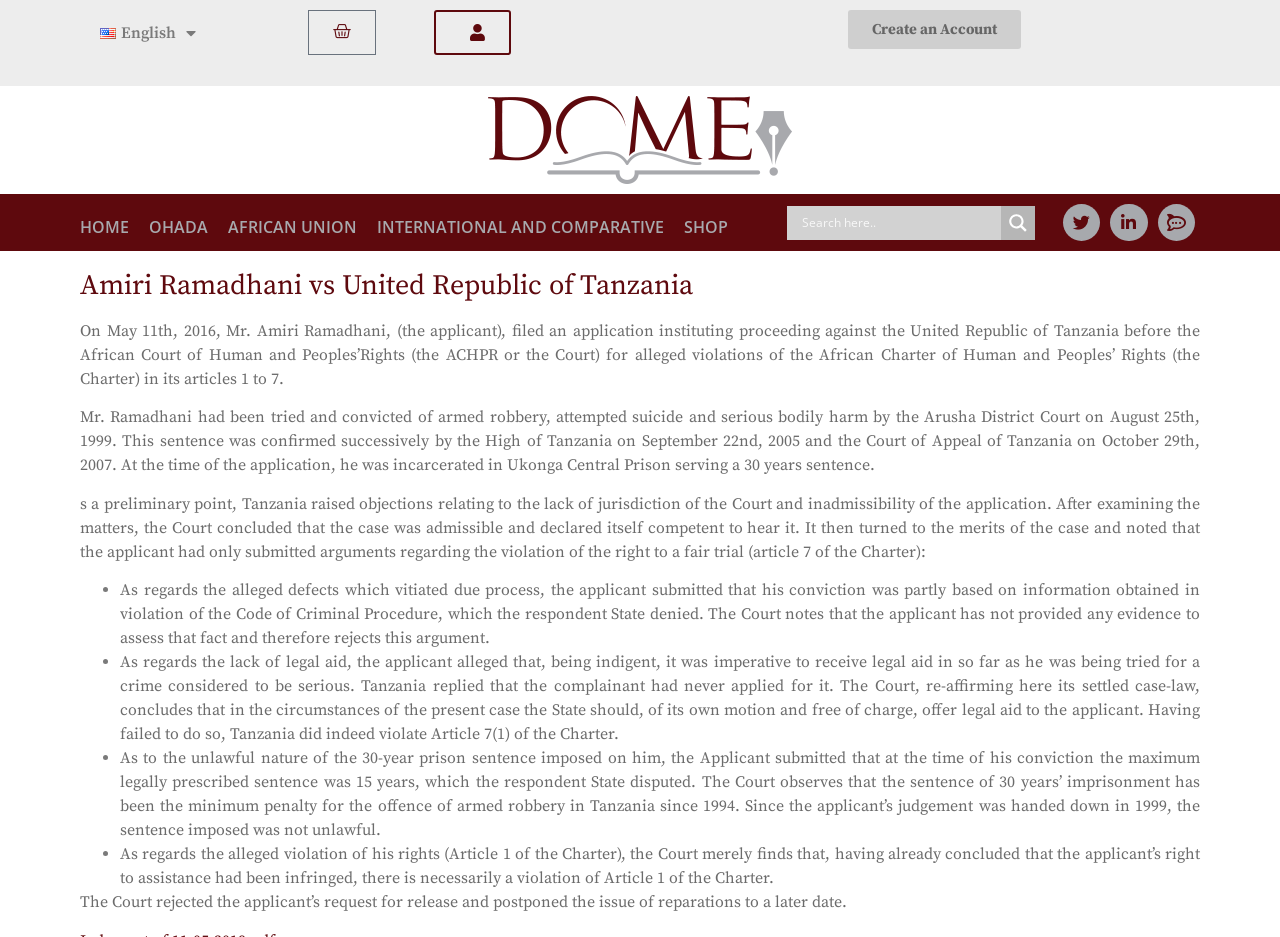What is the name of the applicant?
Based on the image, answer the question in a detailed manner.

The name of the applicant can be found in the heading of the webpage, which states 'Amiri Ramadhani vs United Republic of Tanzania'. This heading is located at the top of the webpage and is the title of the case being described.